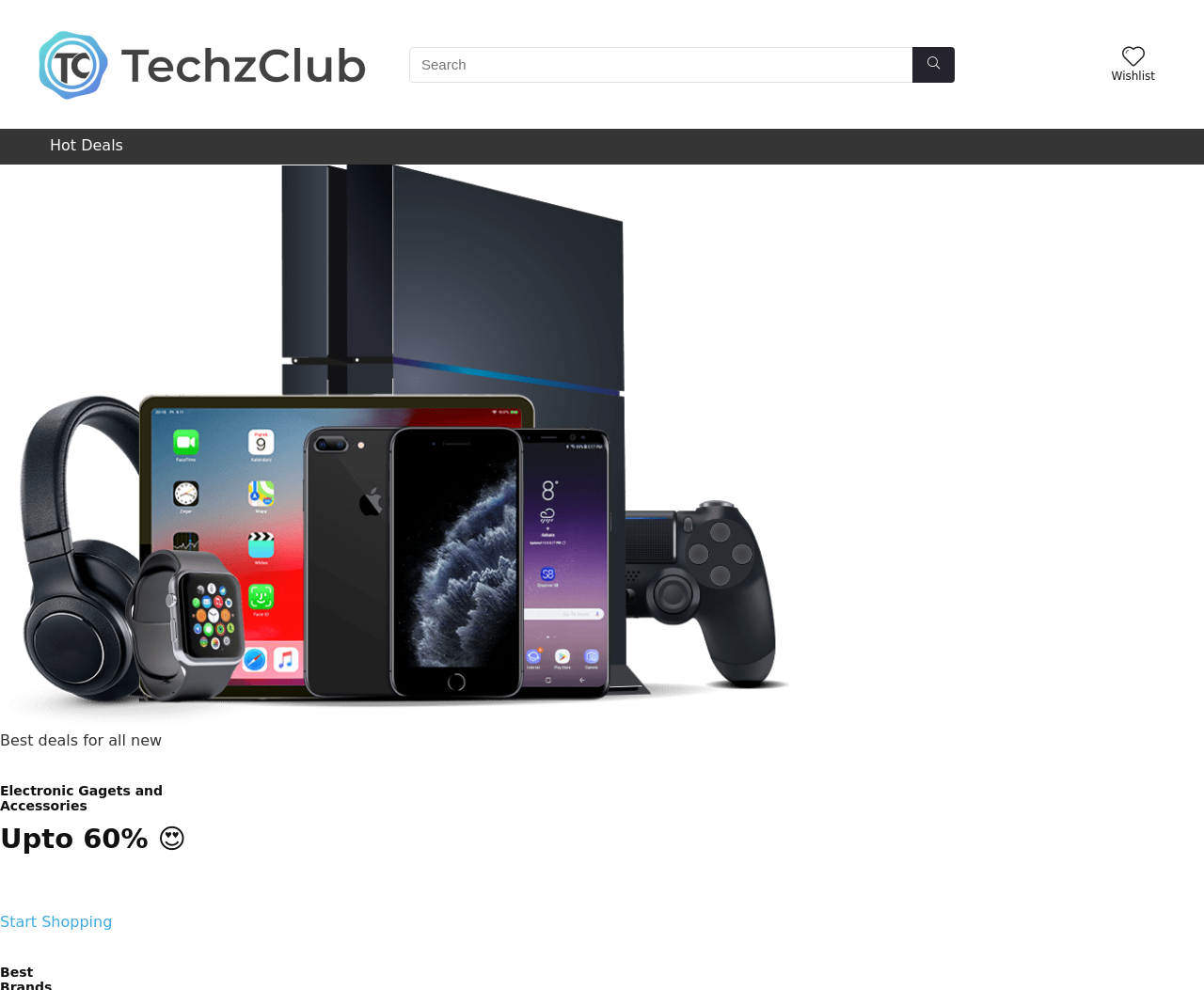Based on the image, please elaborate on the answer to the following question:
What is the name of the shop?

The name of the shop can be found at the top of the webpage, where it says 'TechzClub Shop' in a link format, accompanied by an image with the same name.